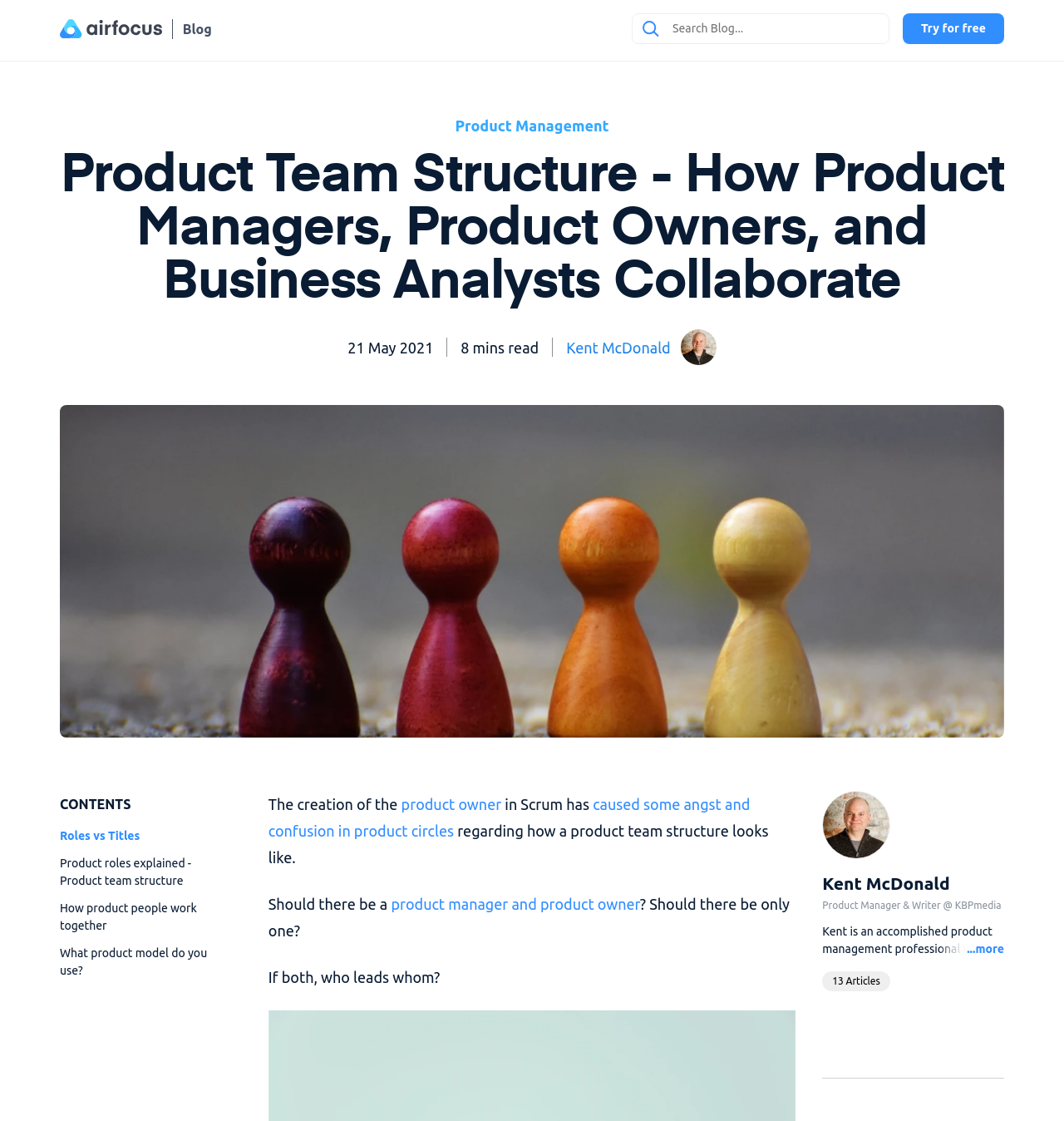Pinpoint the bounding box coordinates of the clickable area needed to execute the instruction: "try for free". The coordinates should be specified as four float numbers between 0 and 1, i.e., [left, top, right, bottom].

[0.848, 0.012, 0.944, 0.039]